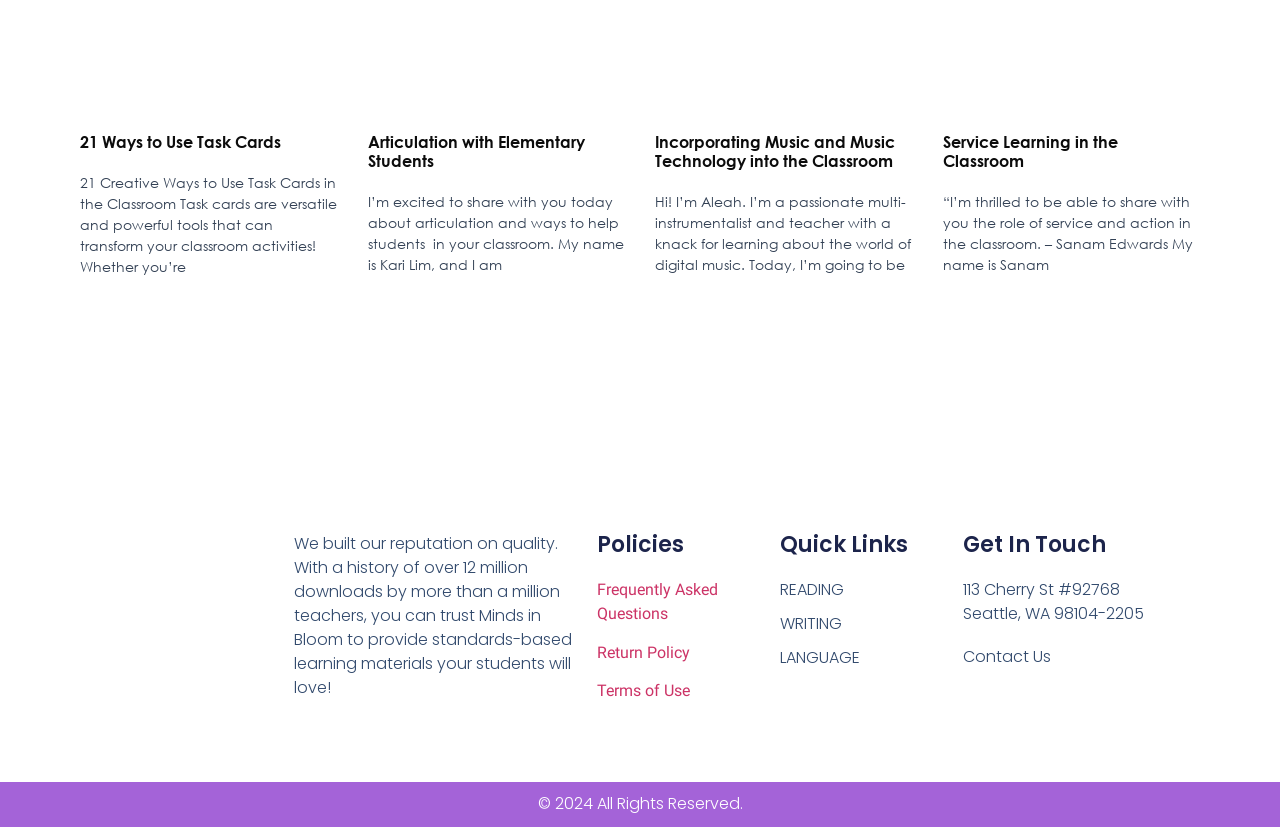Given the element description Terms of Use, specify the bounding box coordinates of the corresponding UI element in the format (top-left x, top-left y, bottom-right x, bottom-right y). All values must be between 0 and 1.

[0.466, 0.824, 0.539, 0.847]